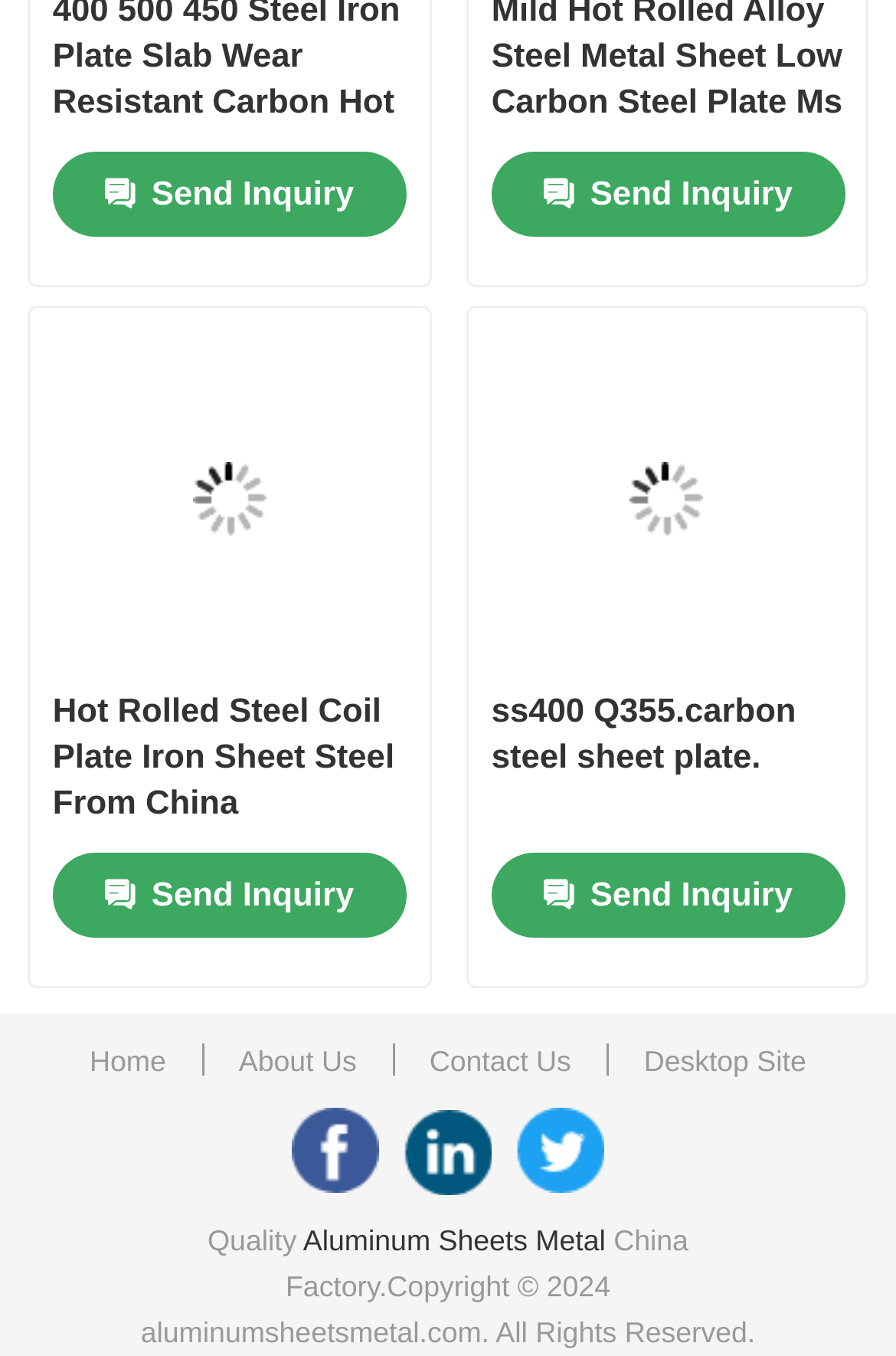Specify the bounding box coordinates of the area that needs to be clicked to achieve the following instruction: "Send an inquiry".

[0.059, 0.112, 0.453, 0.175]